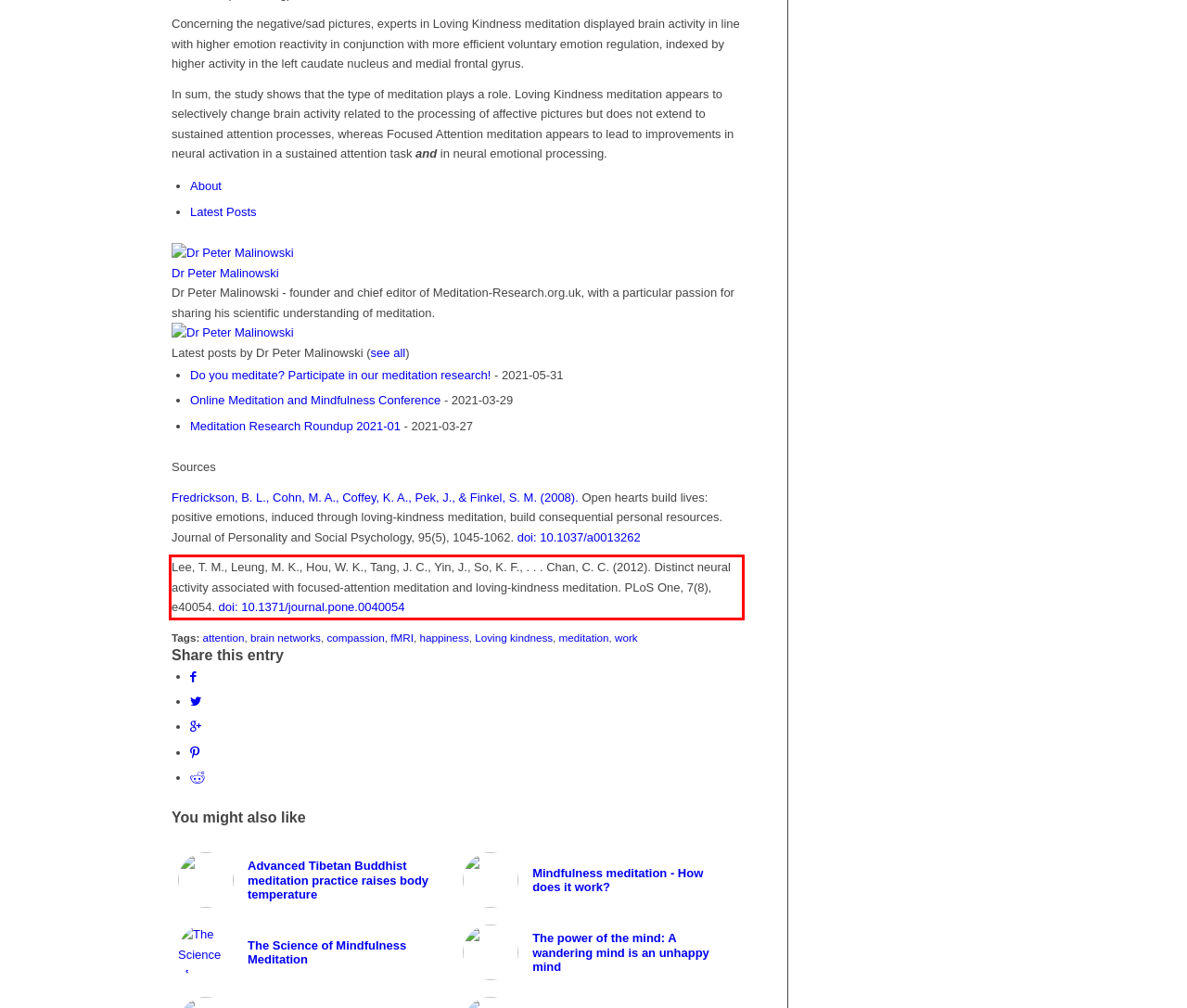Examine the webpage screenshot, find the red bounding box, and extract the text content within this marked area.

Lee, T. M., Leung, M. K., Hou, W. K., Tang, J. C., Yin, J., So, K. F., . . . Chan, C. C. (2012). Distinct neural activity associated with focused-attention meditation and loving-kindness meditation. PLoS One, 7(8), e40054. doi: 10.1371/journal.pone.0040054